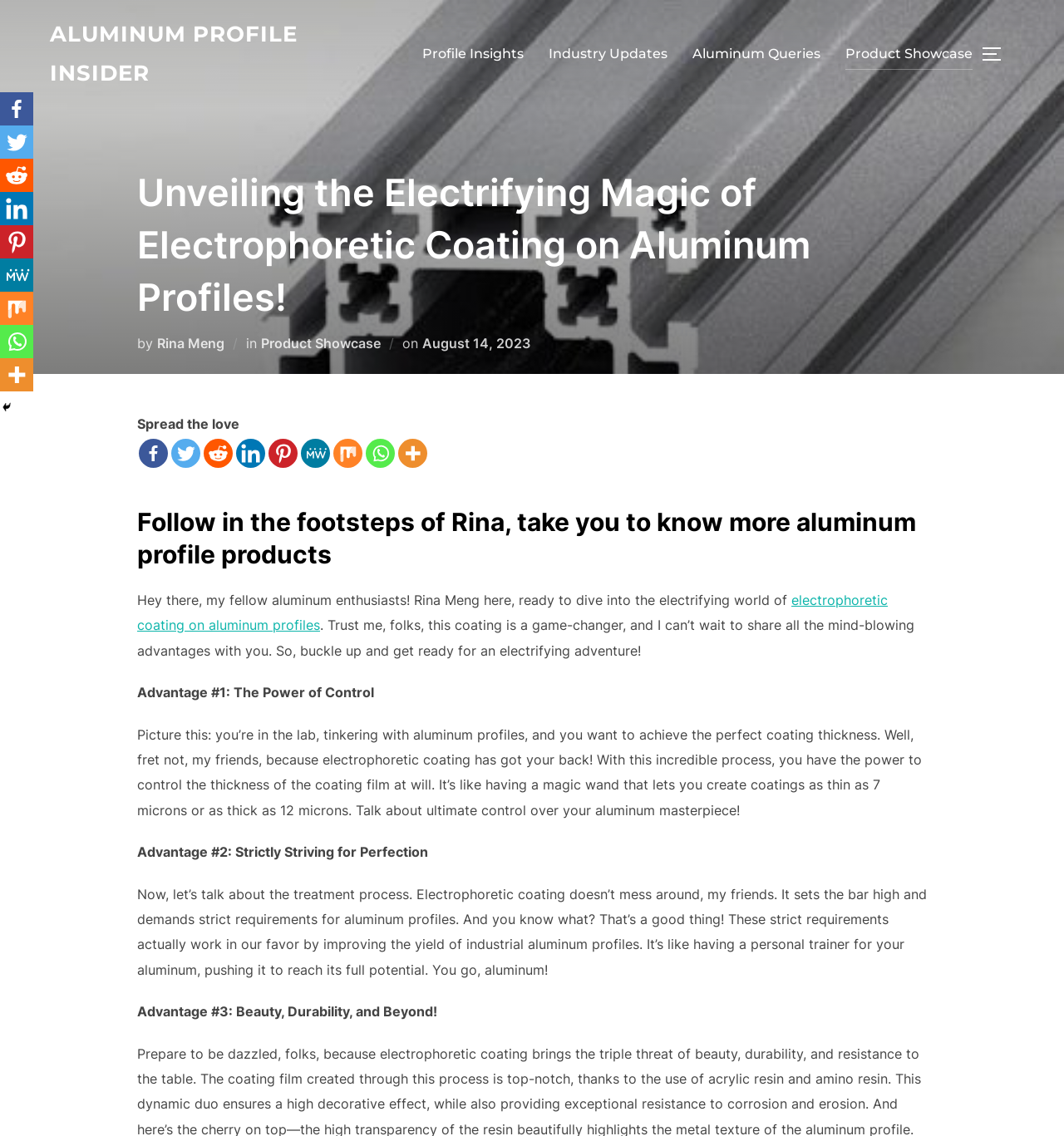Provide a single word or phrase answer to the question: 
What is the purpose of the 'Toggle Sidebar & Navigation' button?

To toggle sidebar and navigation